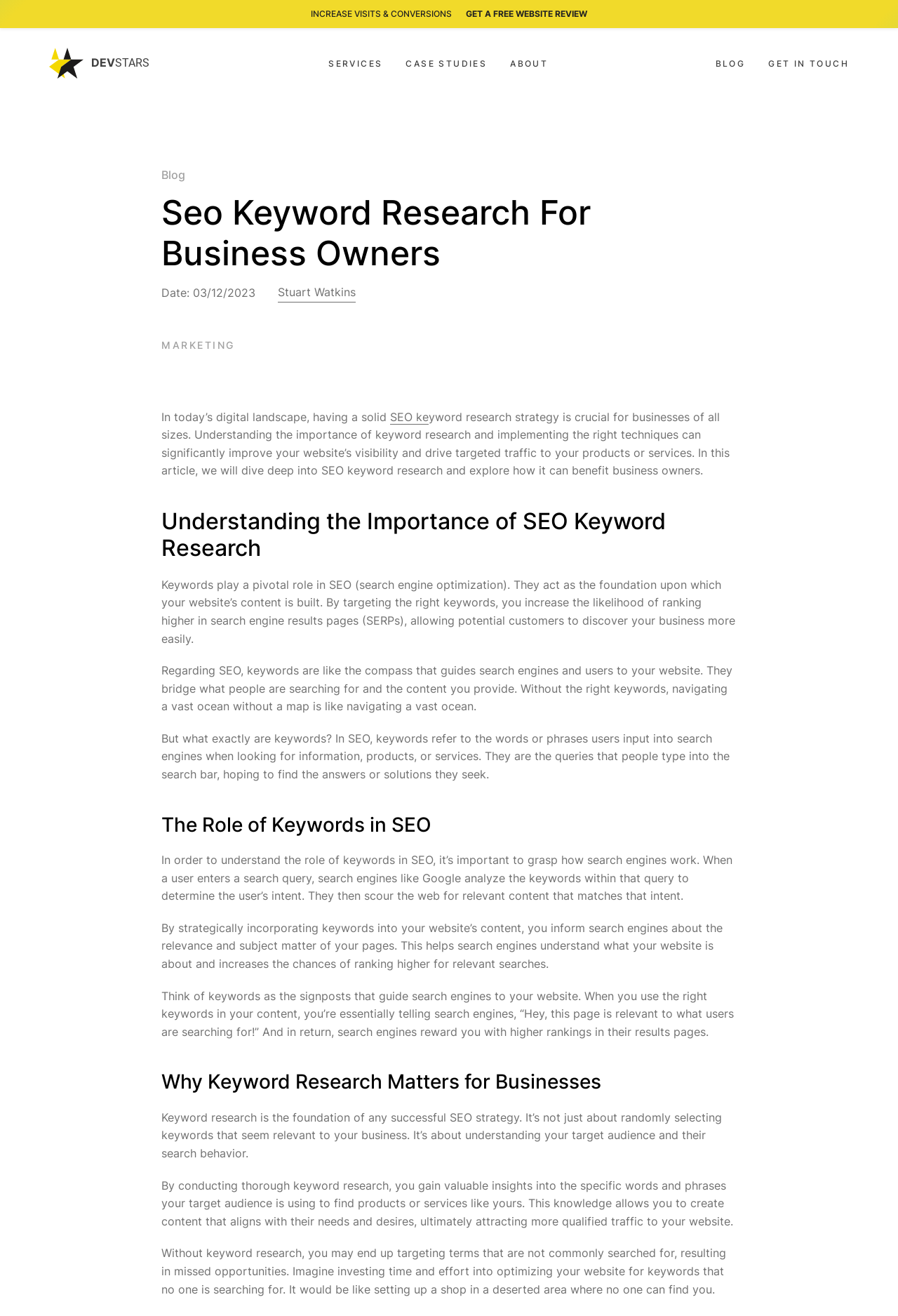Please find the bounding box coordinates for the clickable element needed to perform this instruction: "Visit the blog".

[0.18, 0.127, 0.206, 0.138]